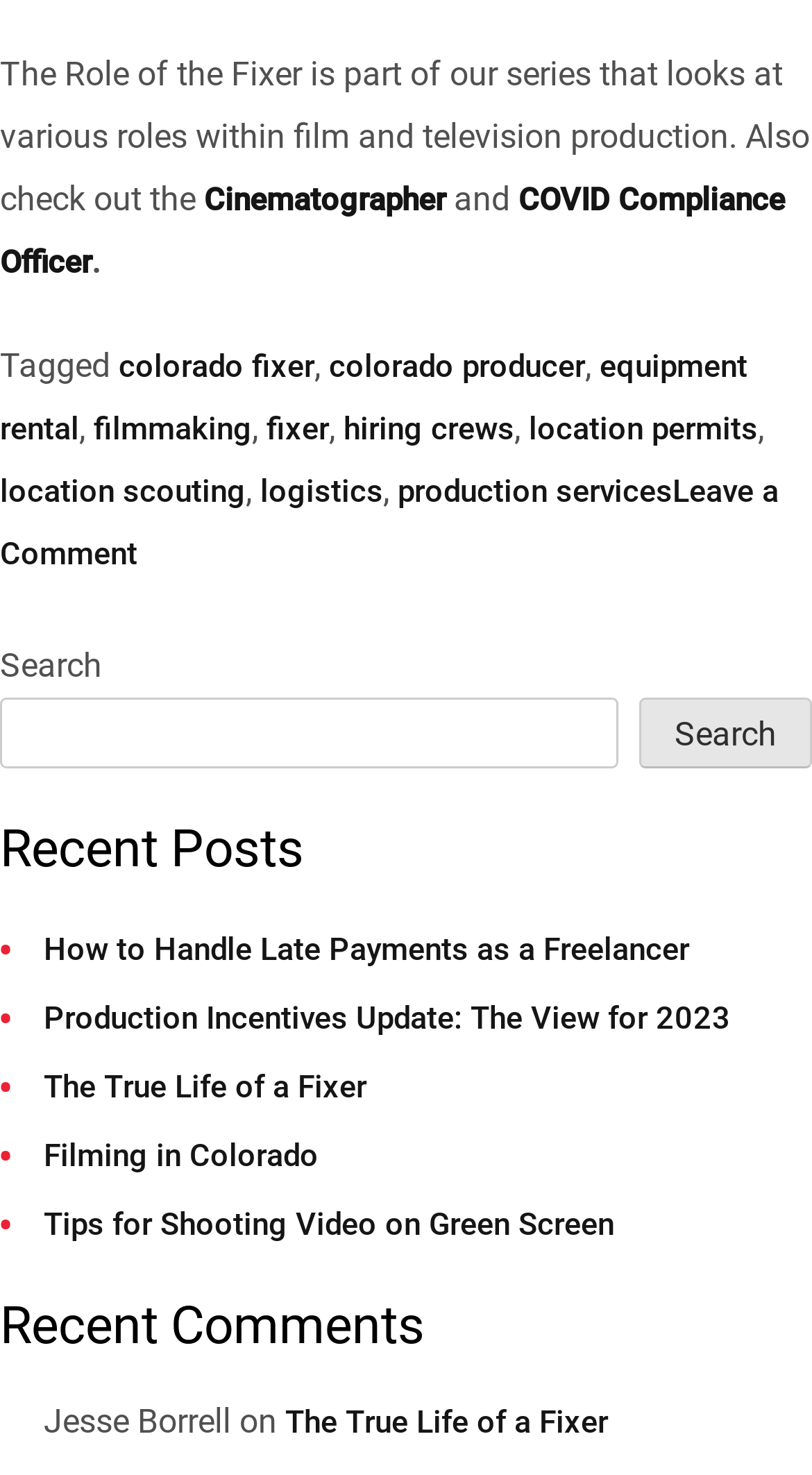Provide the bounding box coordinates of the section that needs to be clicked to accomplish the following instruction: "Click on the link to learn about the Cinematographer role."

[0.251, 0.122, 0.549, 0.148]